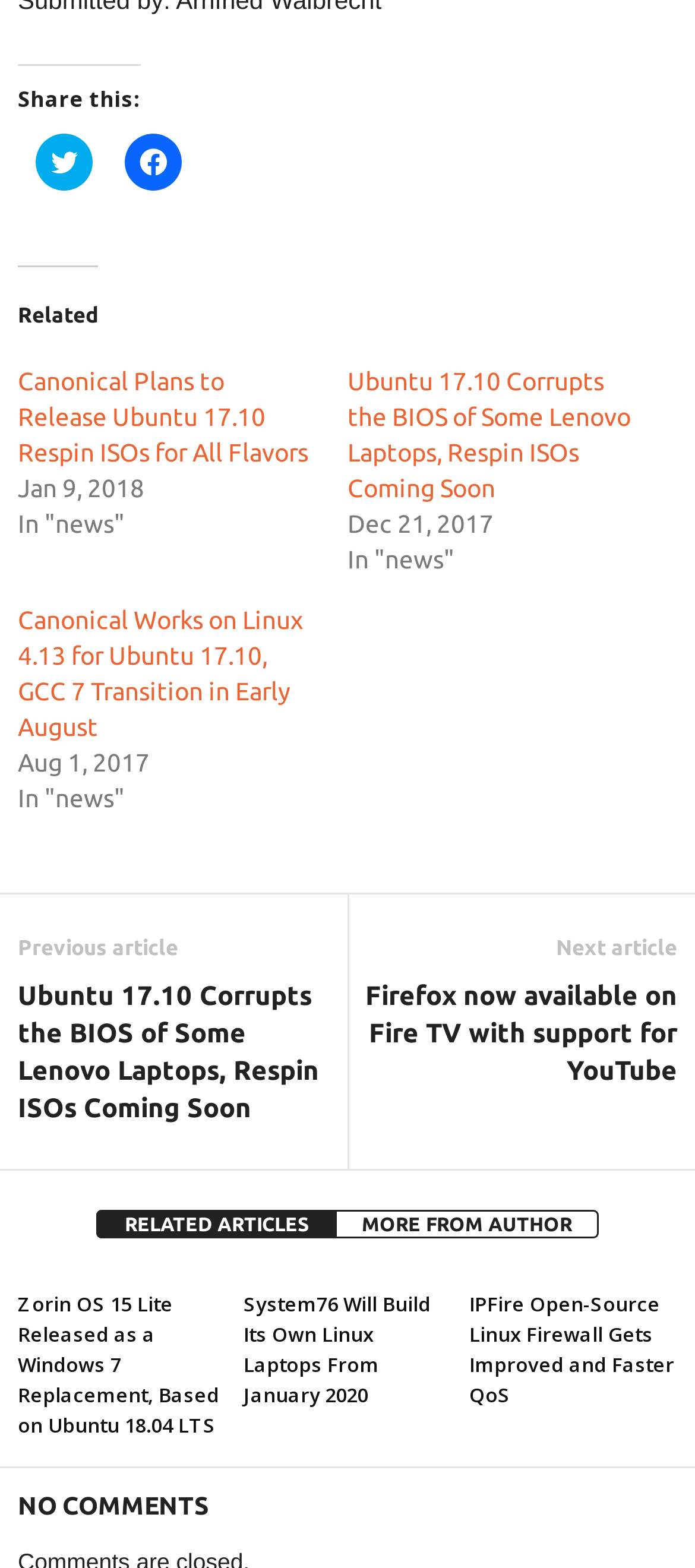Predict the bounding box coordinates for the UI element described as: "RELATED ARTICLES". The coordinates should be four float numbers between 0 and 1, presented as [left, top, right, bottom].

[0.138, 0.772, 0.485, 0.79]